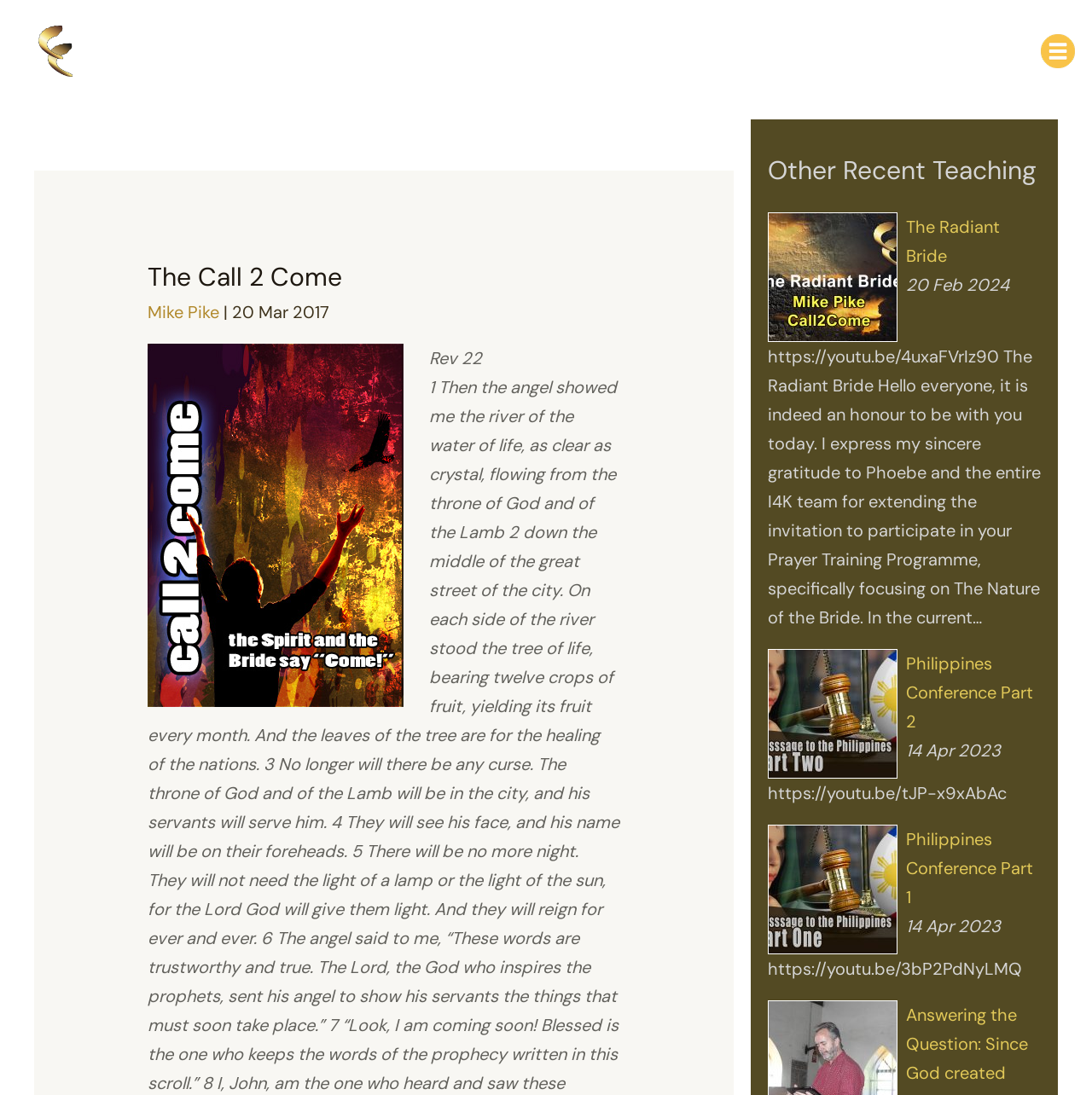How many recent teachings are listed?
Please answer the question with a detailed response using the information from the screenshot.

There are three recent teachings listed on the webpage, which can be found below the header 'Other Recent Teaching'. They are 'The Radiant Bride', 'Philippines Conference Part 2', and 'Philippines Conference Part 1'.